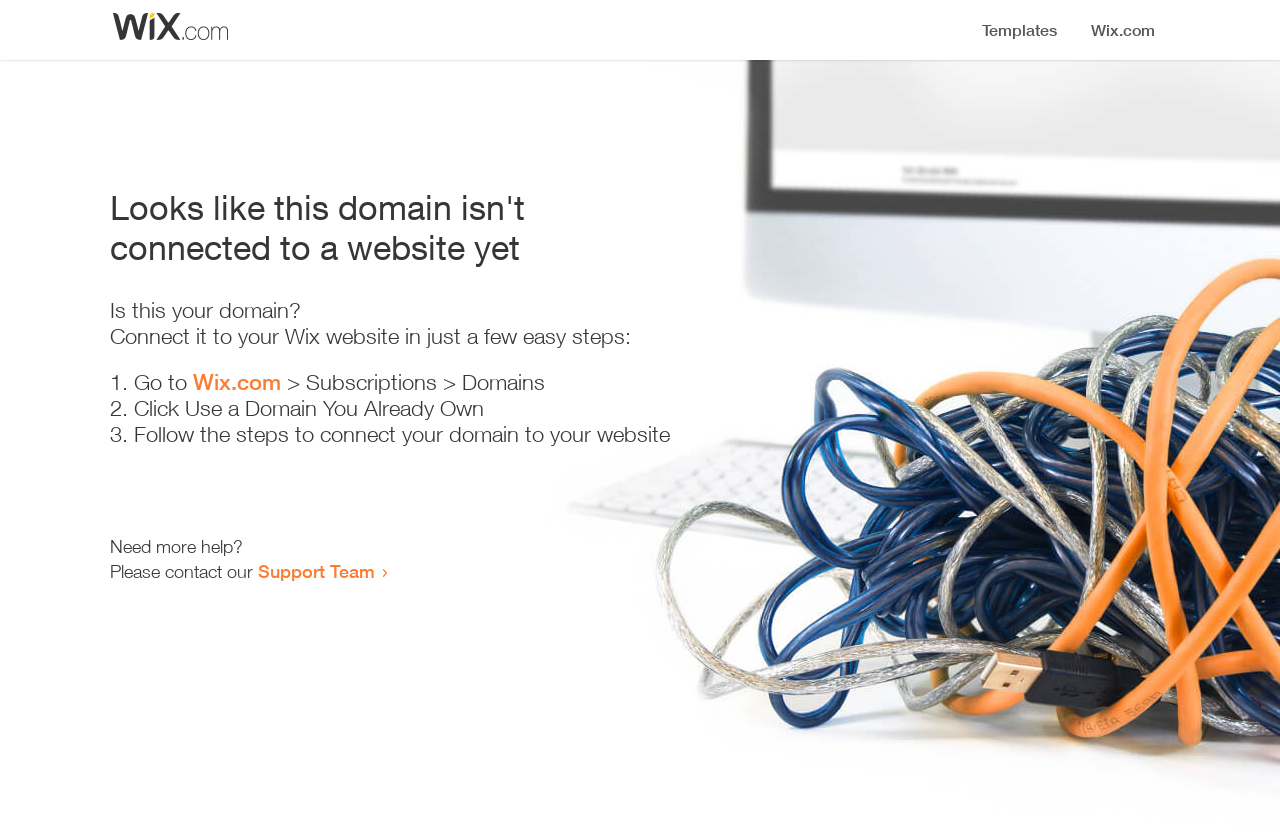Generate the title text from the webpage.

Looks like this domain isn't
connected to a website yet